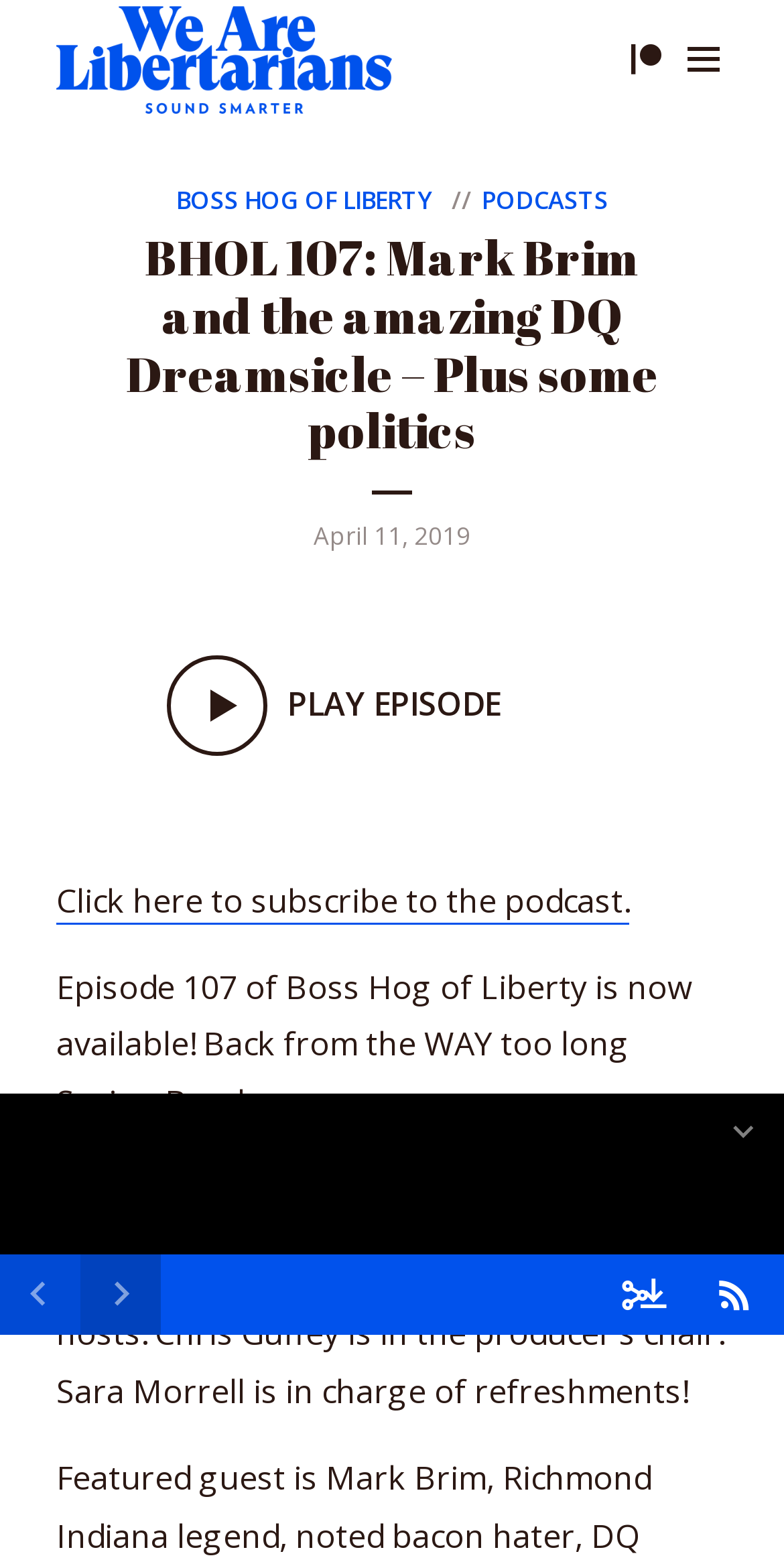Locate the bounding box coordinates of the clickable element to fulfill the following instruction: "Share the episode". Provide the coordinates as four float numbers between 0 and 1 in the format [left, top, right, bottom].

[0.744, 0.795, 0.872, 0.859]